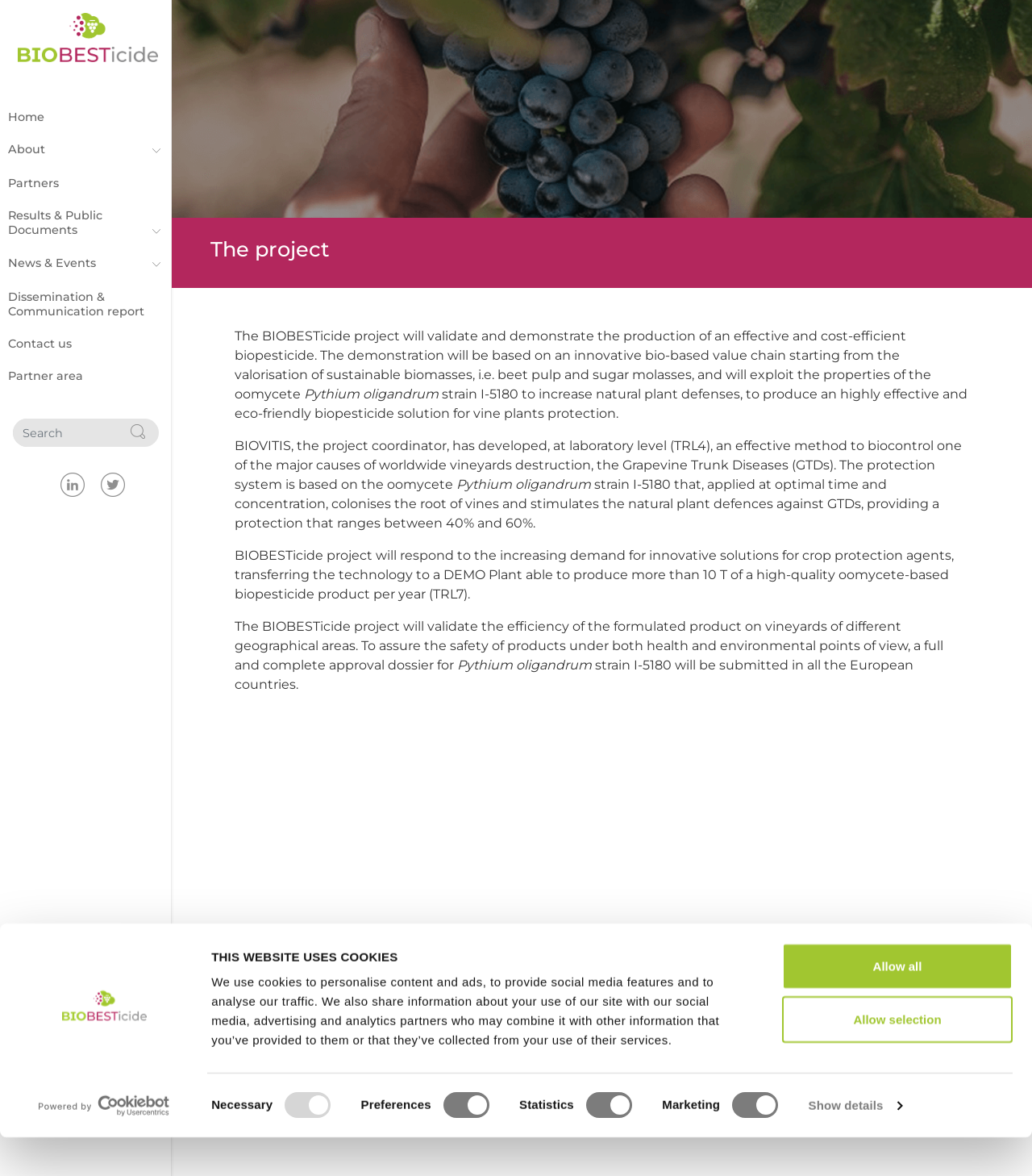Please indicate the bounding box coordinates of the element's region to be clicked to achieve the instruction: "Click the 'tw' social media link". Provide the coordinates as four float numbers between 0 and 1, i.e., [left, top, right, bottom].

[0.058, 0.405, 0.085, 0.418]